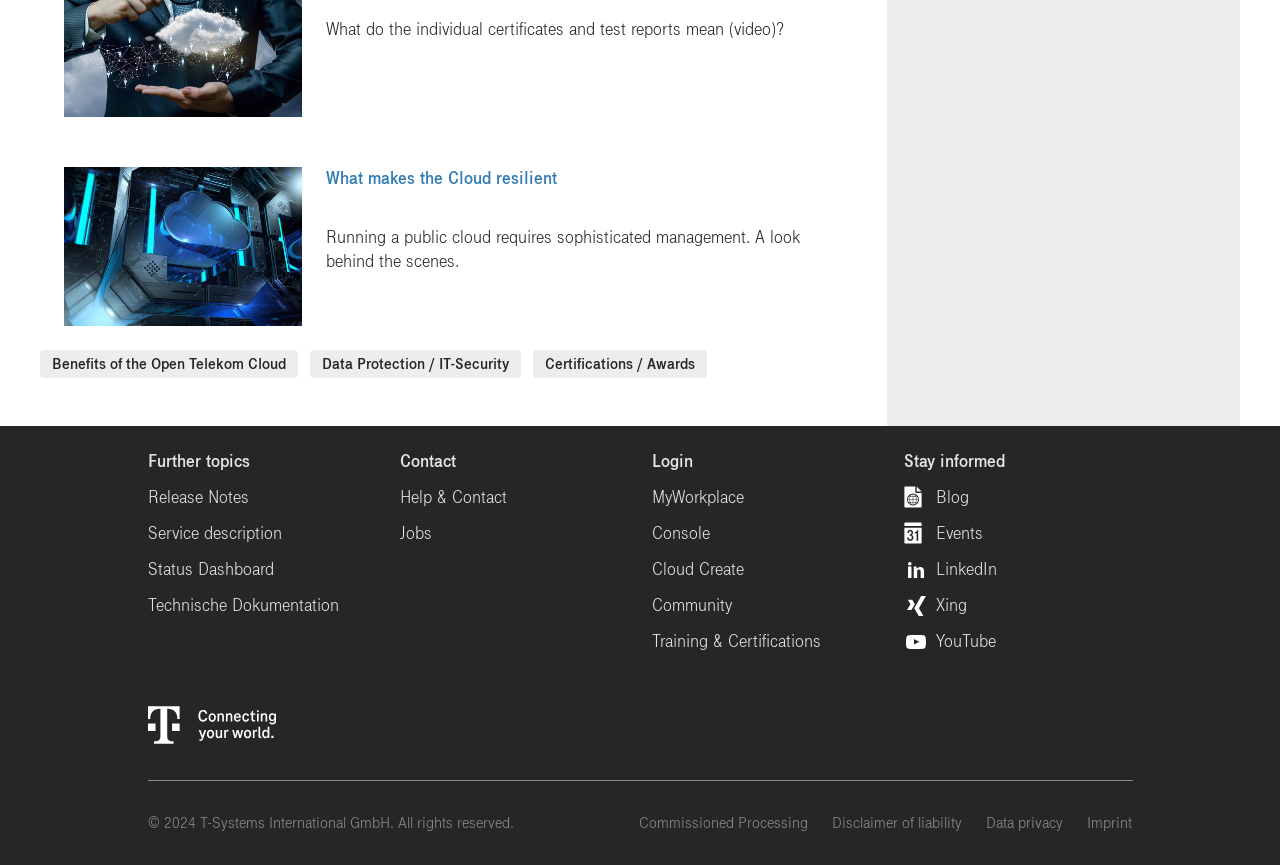Please identify the bounding box coordinates of the element I need to click to follow this instruction: "Read the blog".

[0.706, 0.562, 0.885, 0.589]